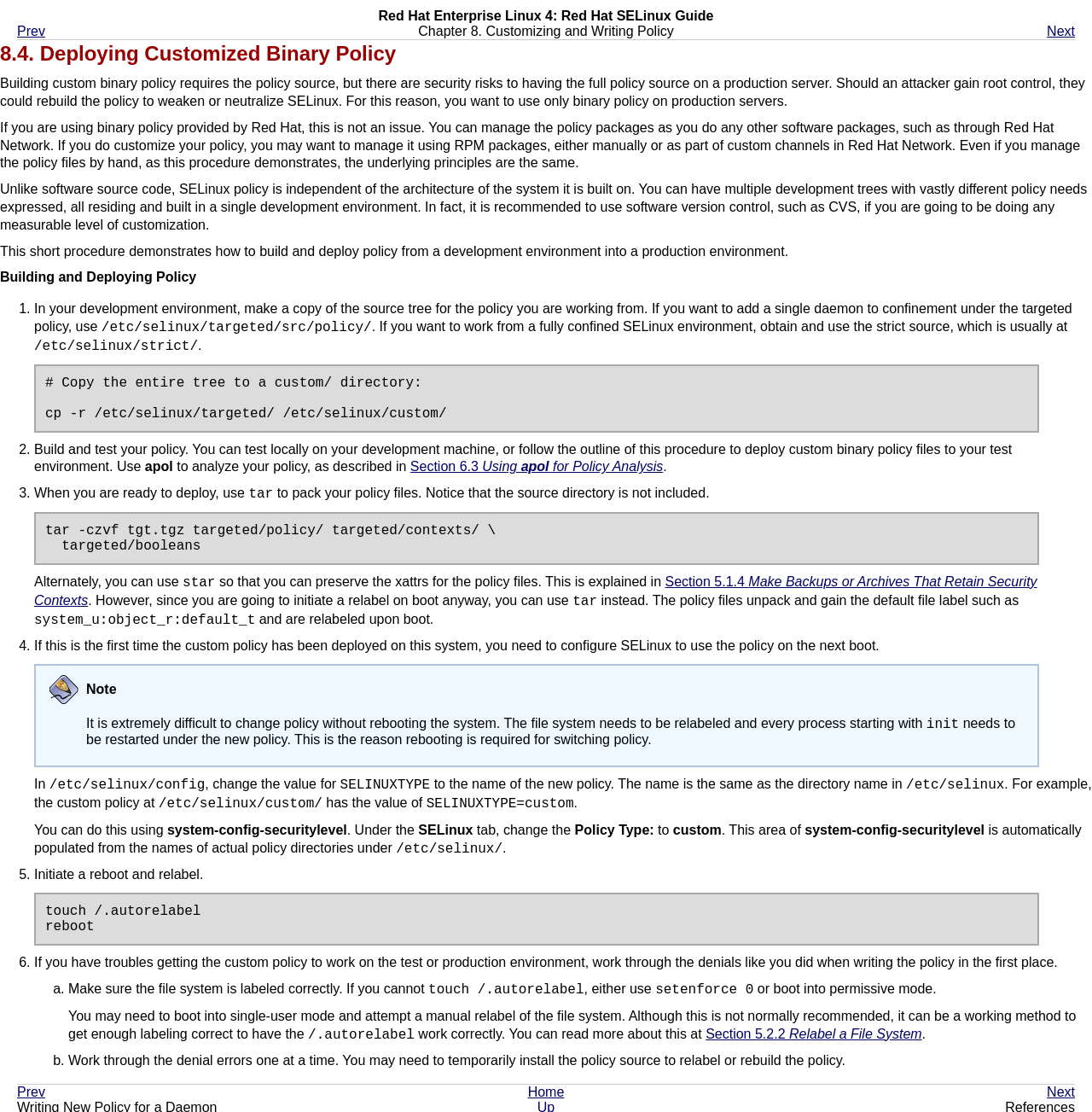Given the element description, predict the bounding box coordinates in the format (top-left x, top-left y, bottom-right x, bottom-right y), using floating point numbers between 0 and 1: 8.4. Deploying Customized Binary Policy

[0.0, 0.038, 0.363, 0.058]